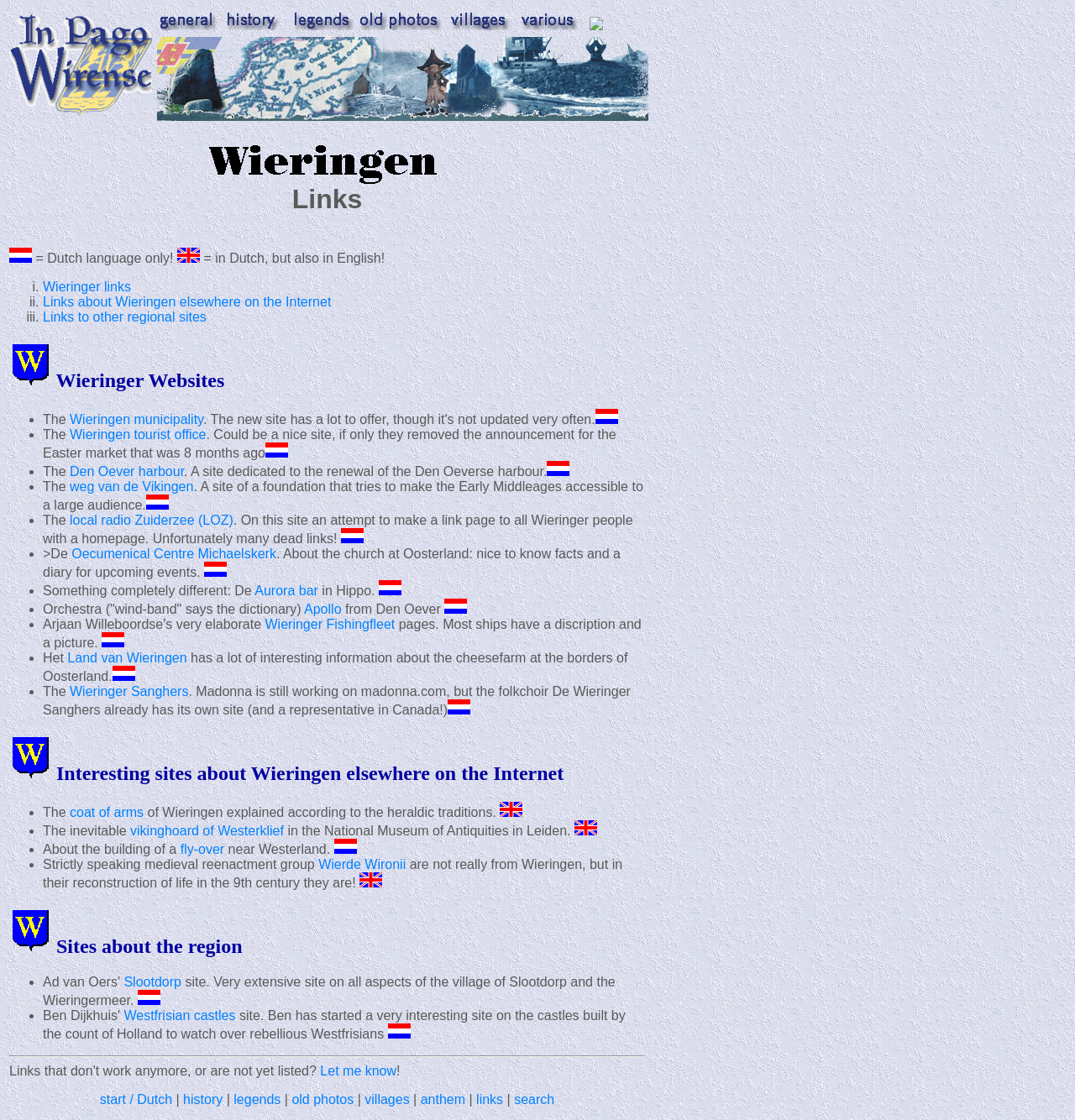Locate the bounding box coordinates of the element that should be clicked to execute the following instruction: "Click on Pagowirense.nl link".

[0.009, 0.097, 0.141, 0.109]